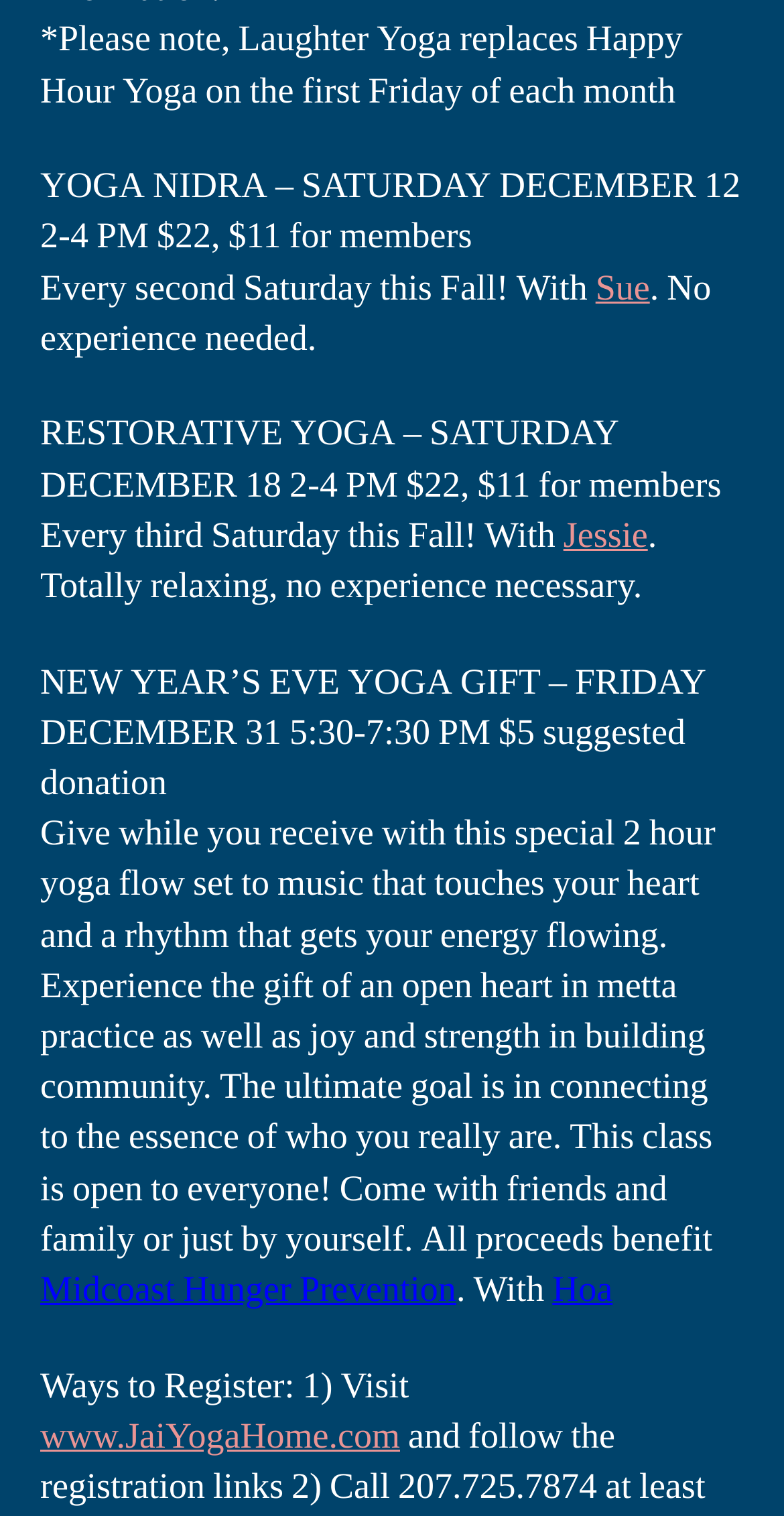Use one word or a short phrase to answer the question provided: 
Who is teaching the YOGA NIDRA event?

Sue